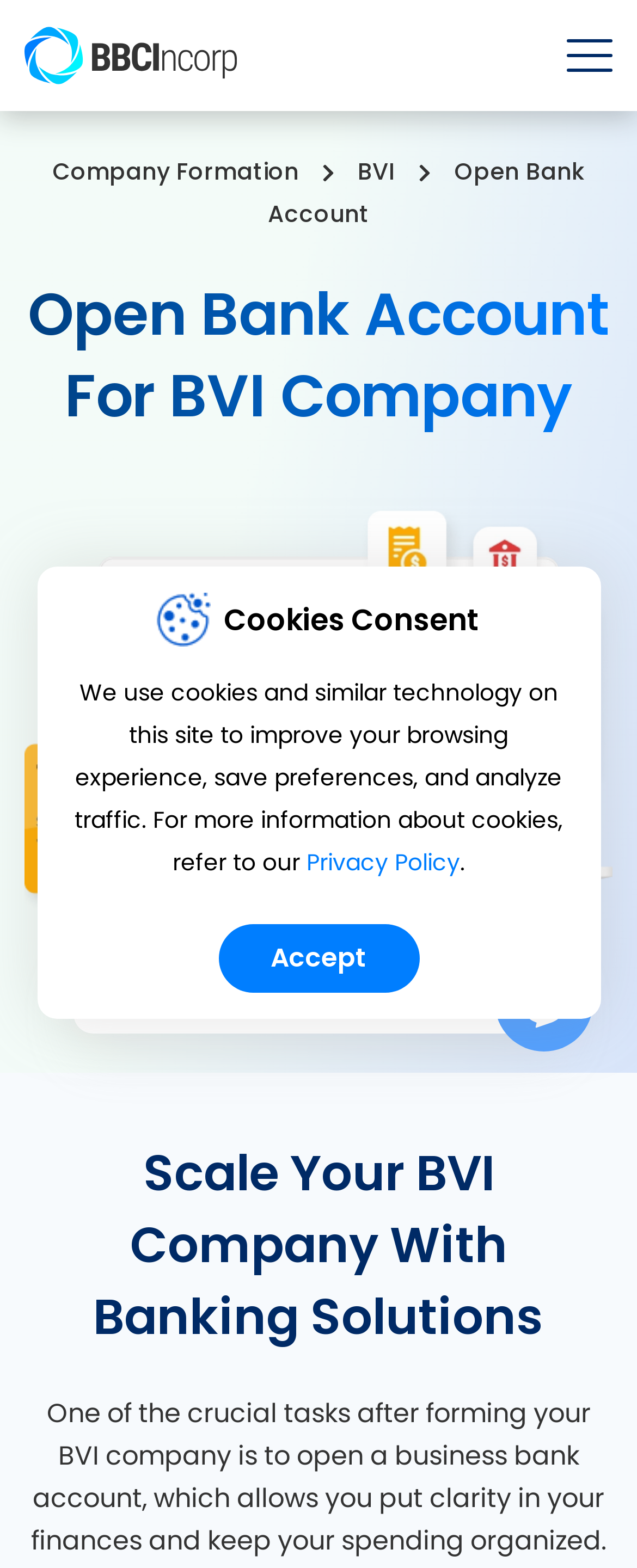What is the main purpose of this webpage?
Look at the image and provide a short answer using one word or a phrase.

Open bank account for BVI company